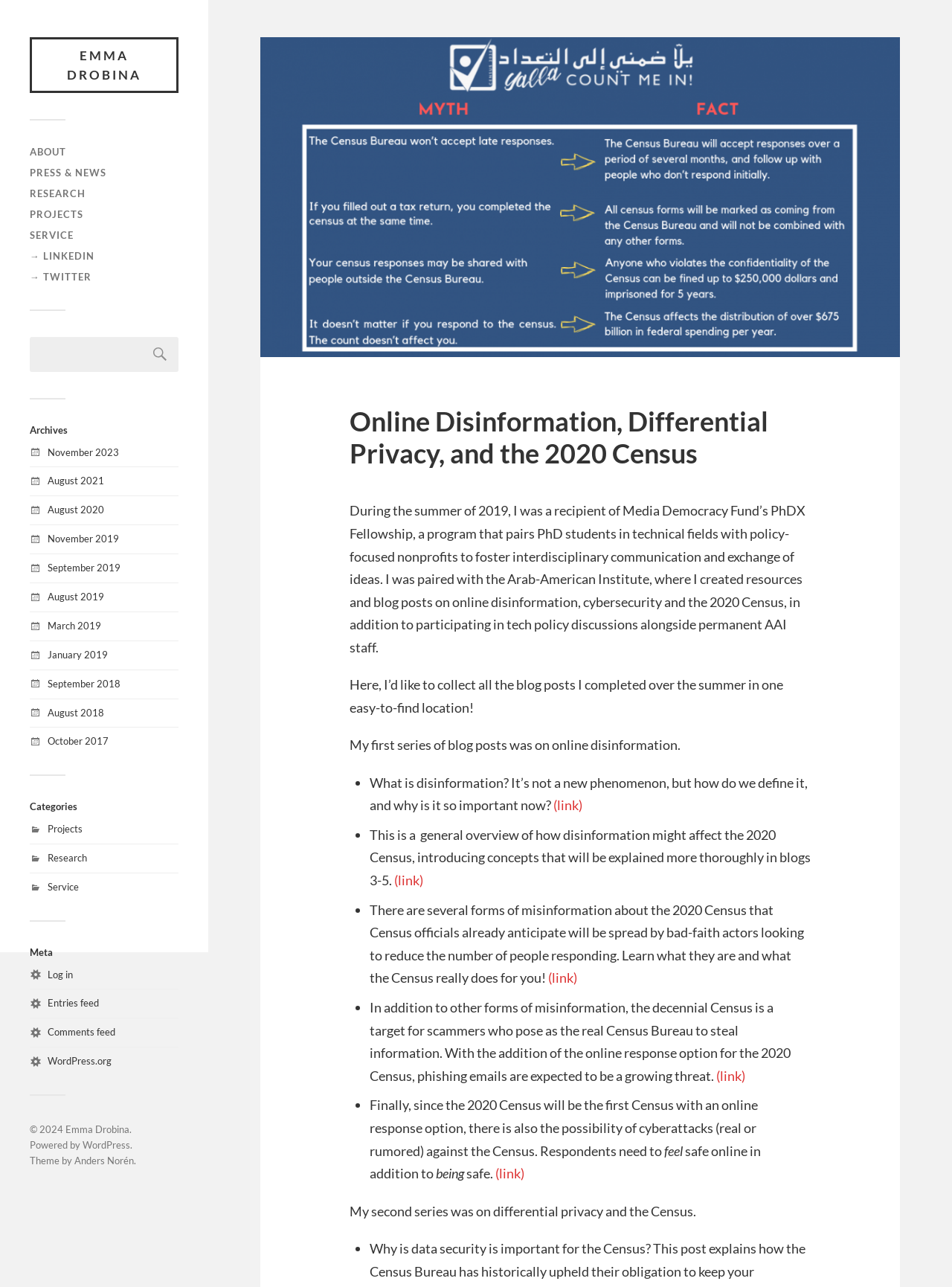Extract the bounding box of the UI element described as: "→ Twitter".

[0.031, 0.21, 0.096, 0.22]